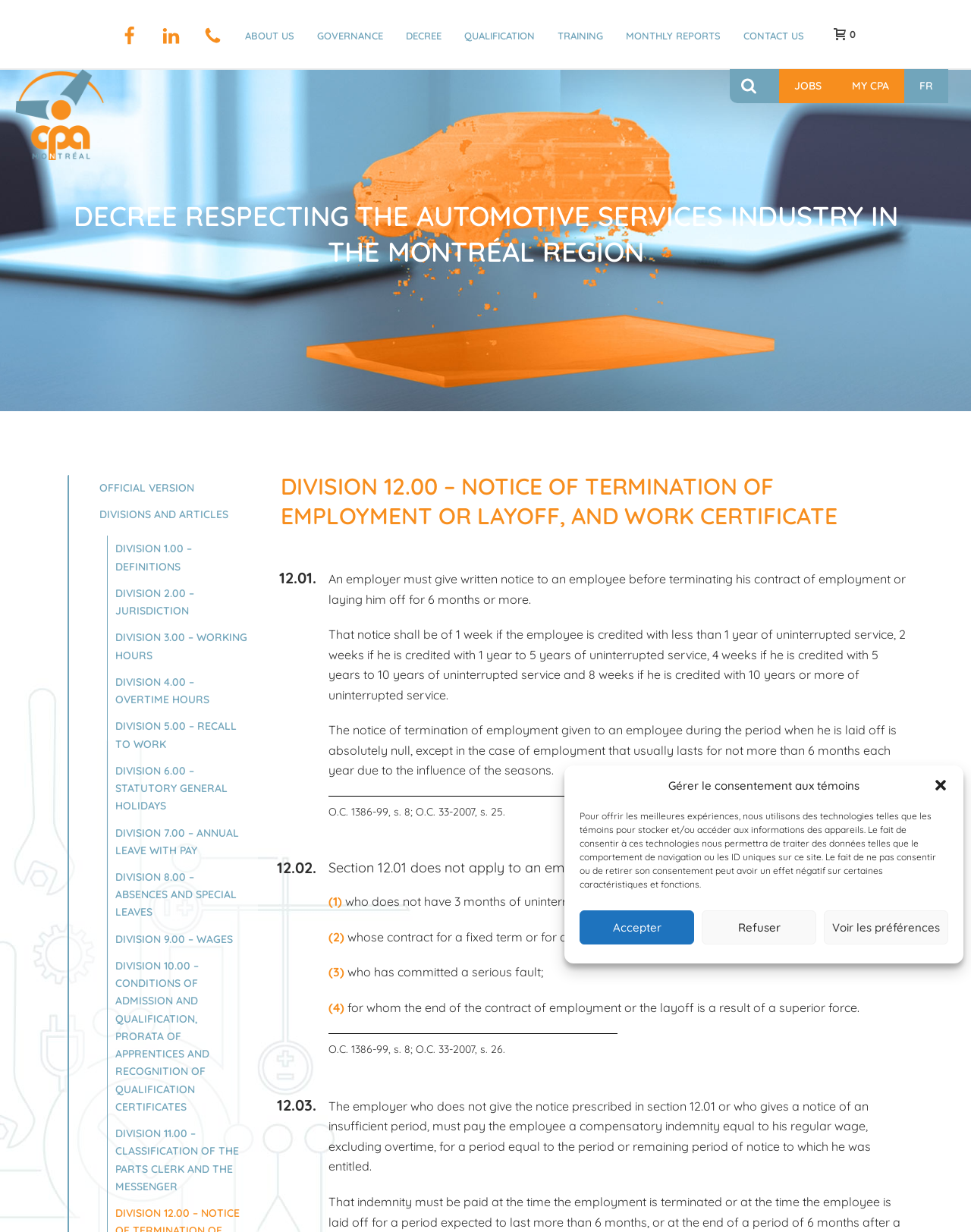Locate the bounding box coordinates of the item that should be clicked to fulfill the instruction: "View JOBS".

[0.818, 0.059, 0.846, 0.081]